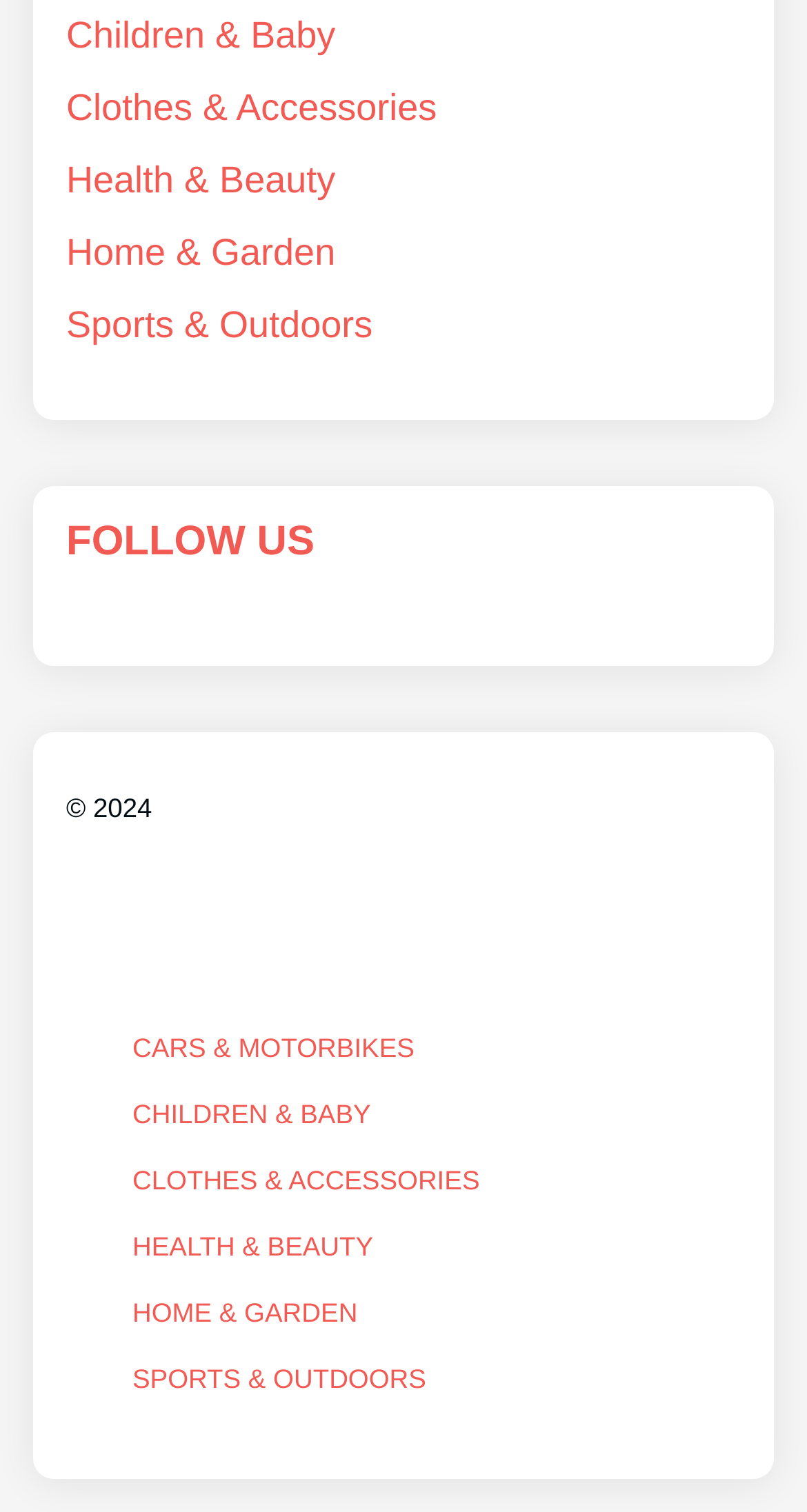Highlight the bounding box coordinates of the region I should click on to meet the following instruction: "Click on Children & Baby".

[0.082, 0.01, 0.416, 0.038]